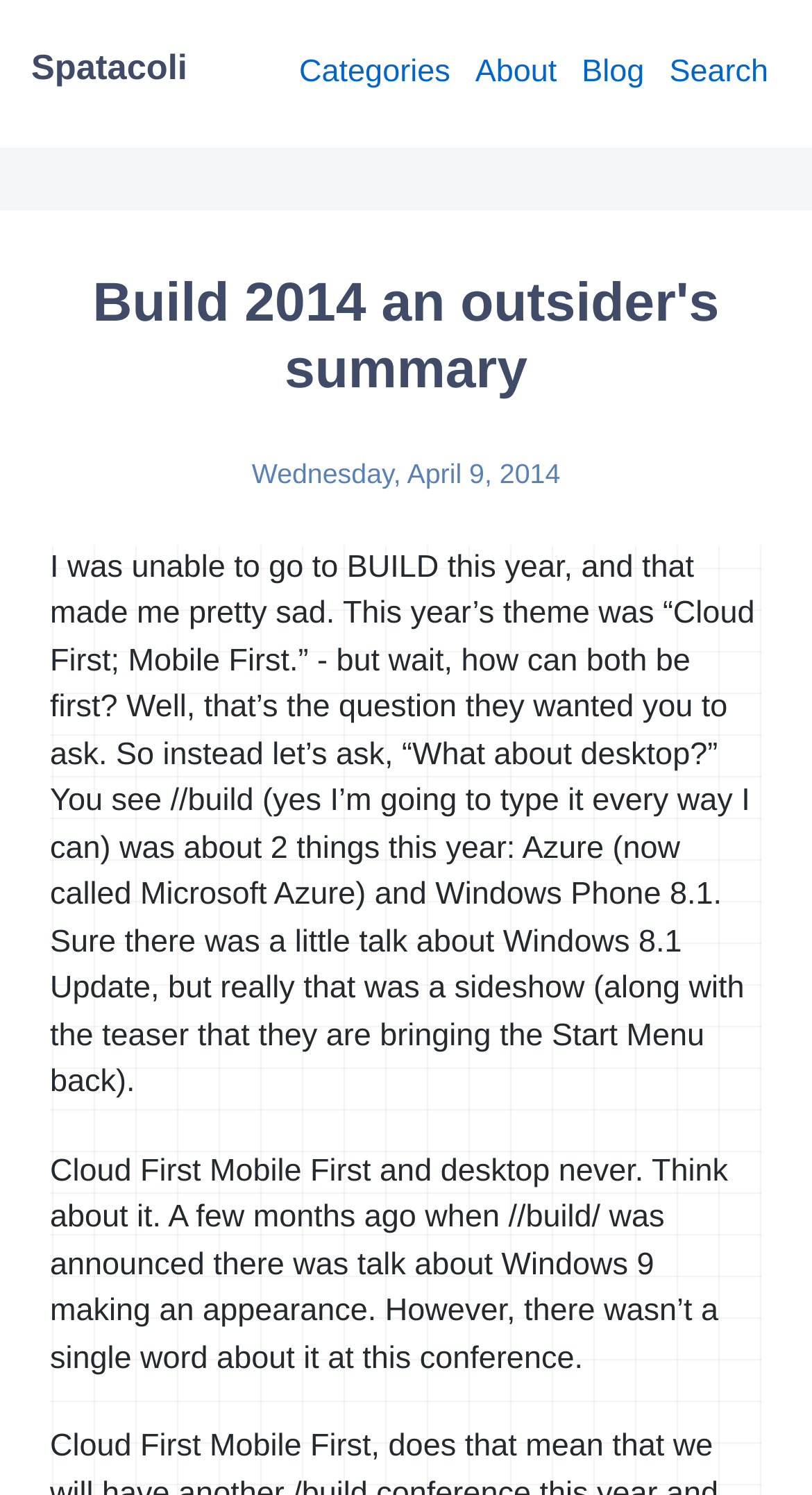What is the name of the conference mentioned in the webpage?
Answer the question with a single word or phrase derived from the image.

BUILD